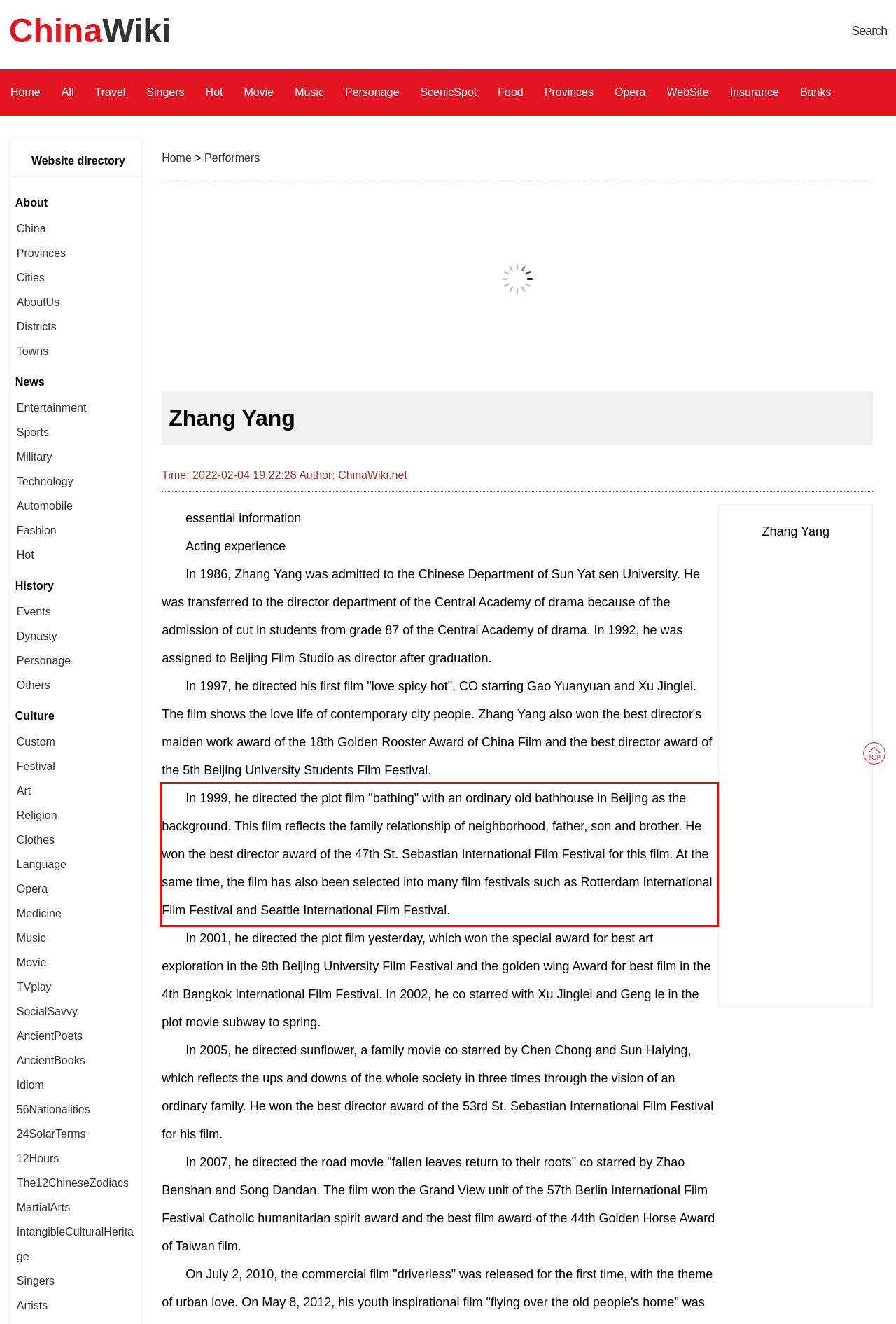From the screenshot of the webpage, locate the red bounding box and extract the text contained within that area.

In 1999, he directed the plot film "bathing" with an ordinary old bathhouse in Beijing as the background. This film reflects the family relationship of neighborhood, father, son and brother. He won the best director award of the 47th St. Sebastian International Film Festival for this film. At the same time, the film has also been selected into many film festivals such as Rotterdam International Film Festival and Seattle International Film Festival.